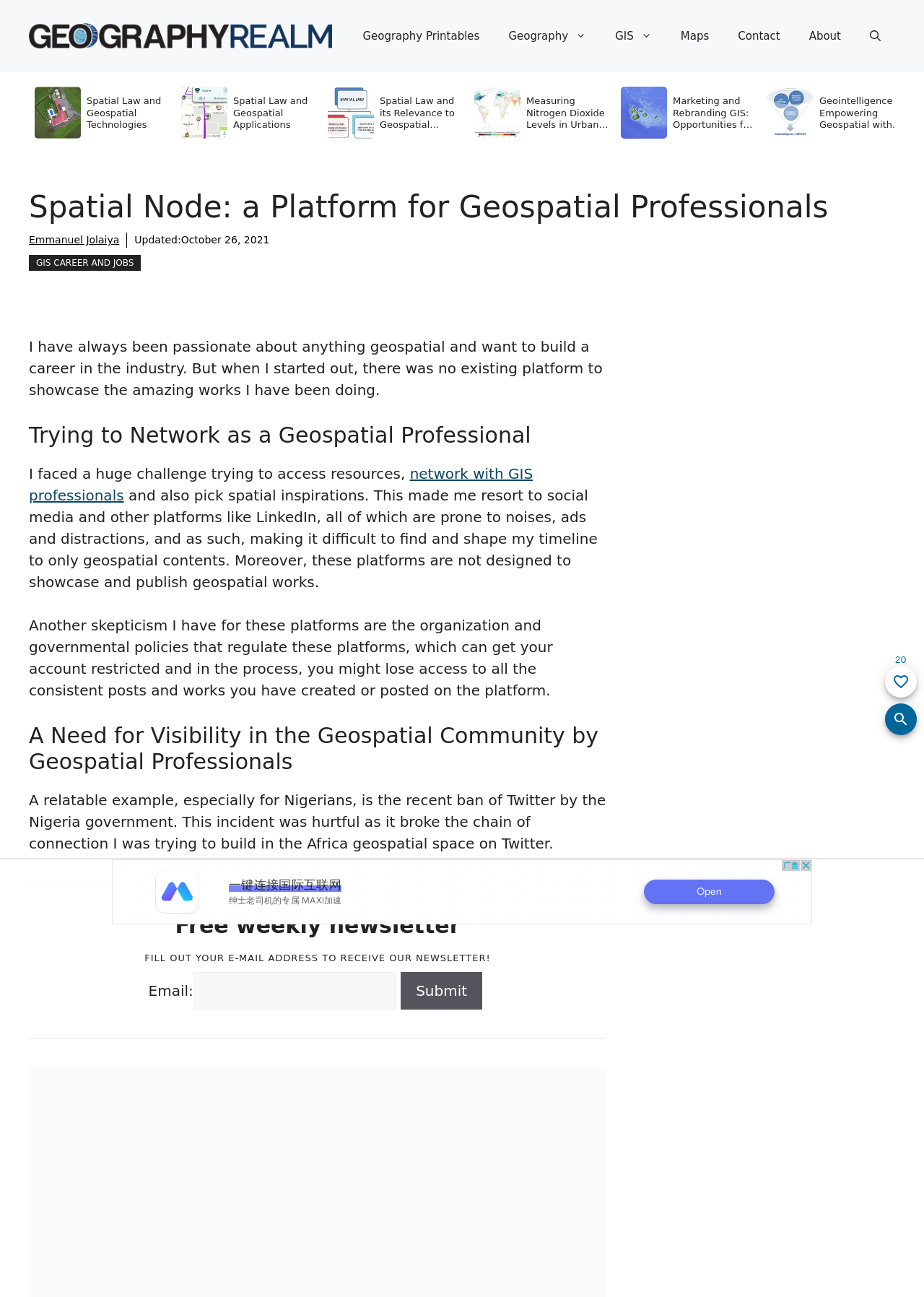Create a full and detailed caption for the entire webpage.

The webpage is a platform for geospatial professionals, featuring a banner at the top with a link to "Geography Realm" and a navigation menu with links to various topics such as "Geography Printables", "GIS", "Maps", and "Contact". Below the navigation menu, there are six images with links to different articles or resources, including "Spatial Law and Geospatial Technologies", "Spatial Law and Geospatial Applications", and "Measuring Nitrogen Dioxide Levels in Urban Zones using Geospatial".

The main content of the page is a heading "Spatial Node: a Platform for Geospatial Professionals" followed by a link to "Emmanuel Jolaiya" and a timestamp "Updated: October 26, 2021". Below this, there is a section about GIS career and jobs, which includes a heading "Trying to Network as a Geospatial Professional" and several paragraphs of text discussing the challenges of finding resources and networking as a geospatial professional.

The page also features a section about the need for visibility in the geospatial community, with a heading "A Need for Visibility in the Geospatial Community by Geospatial Professionals" and several paragraphs of text discussing the importance of having a platform to showcase geospatial works and connect with others in the field.

Additionally, the page has a section for a free weekly newsletter, where users can enter their email address to receive the newsletter. There are also several buttons and links throughout the page, including a "Scroll to top" button, a "Favorites" button, and a "Sign in" button.

The page also has several advertisements and iframes, including a banner ad at the top and several smaller ads throughout the page.